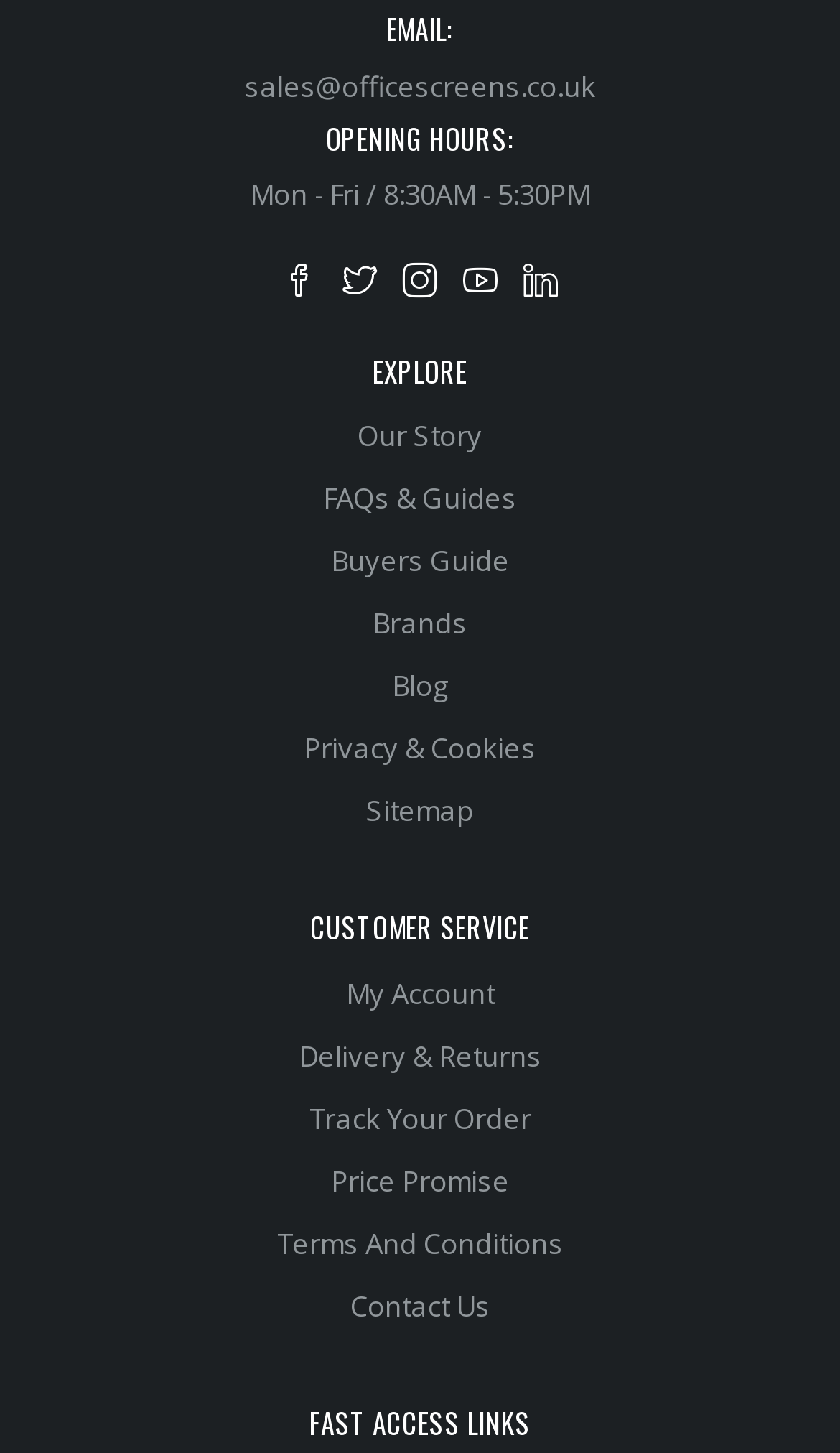Could you please study the image and provide a detailed answer to the question:
What is the email address for sales?

I found the email address by looking at the link element with the text 'sales@officescreens.co.uk' which is located under the 'EMAIL:' heading.